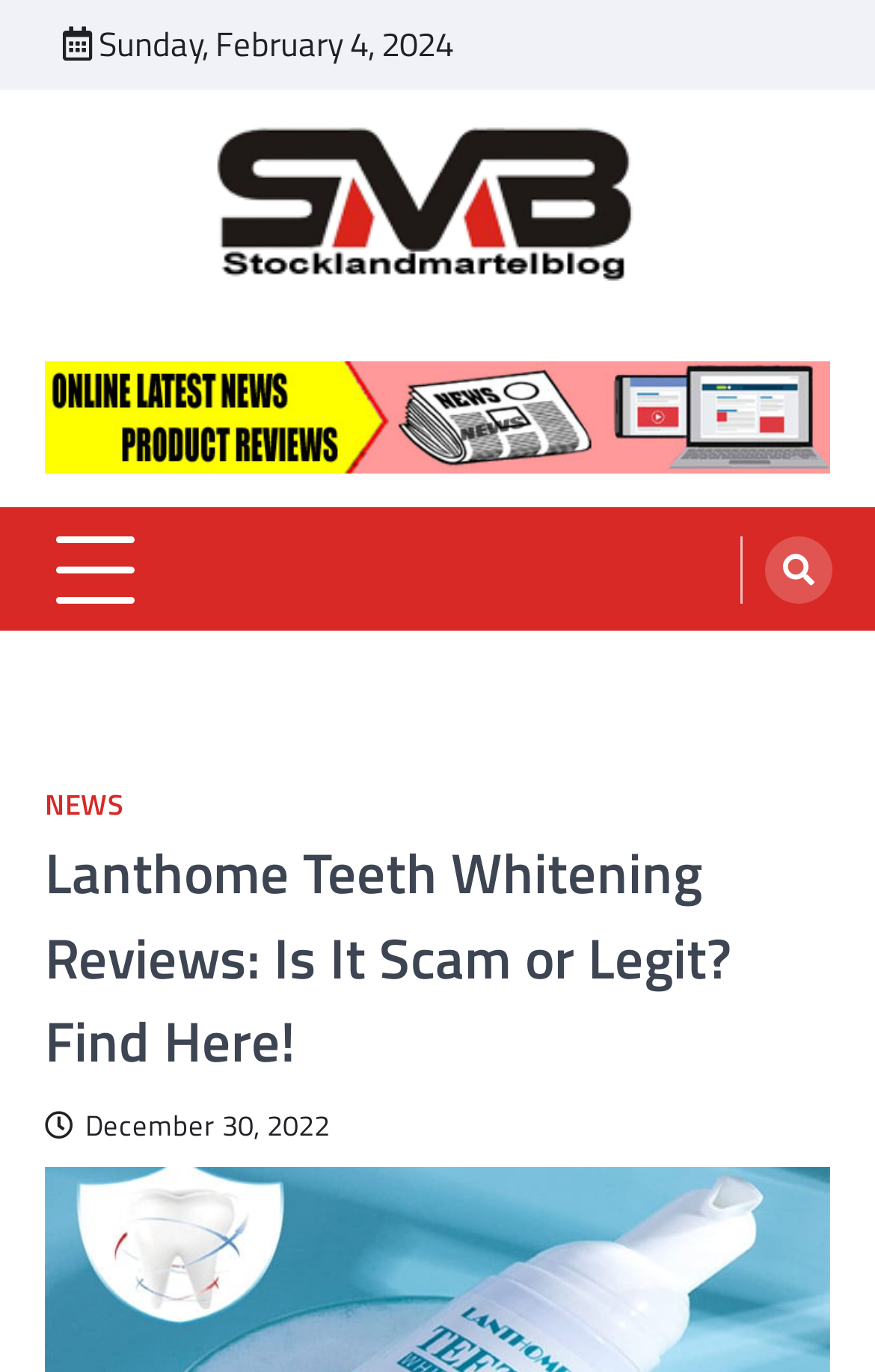What is the category of the article?
Based on the image, respond with a single word or phrase.

NEWS